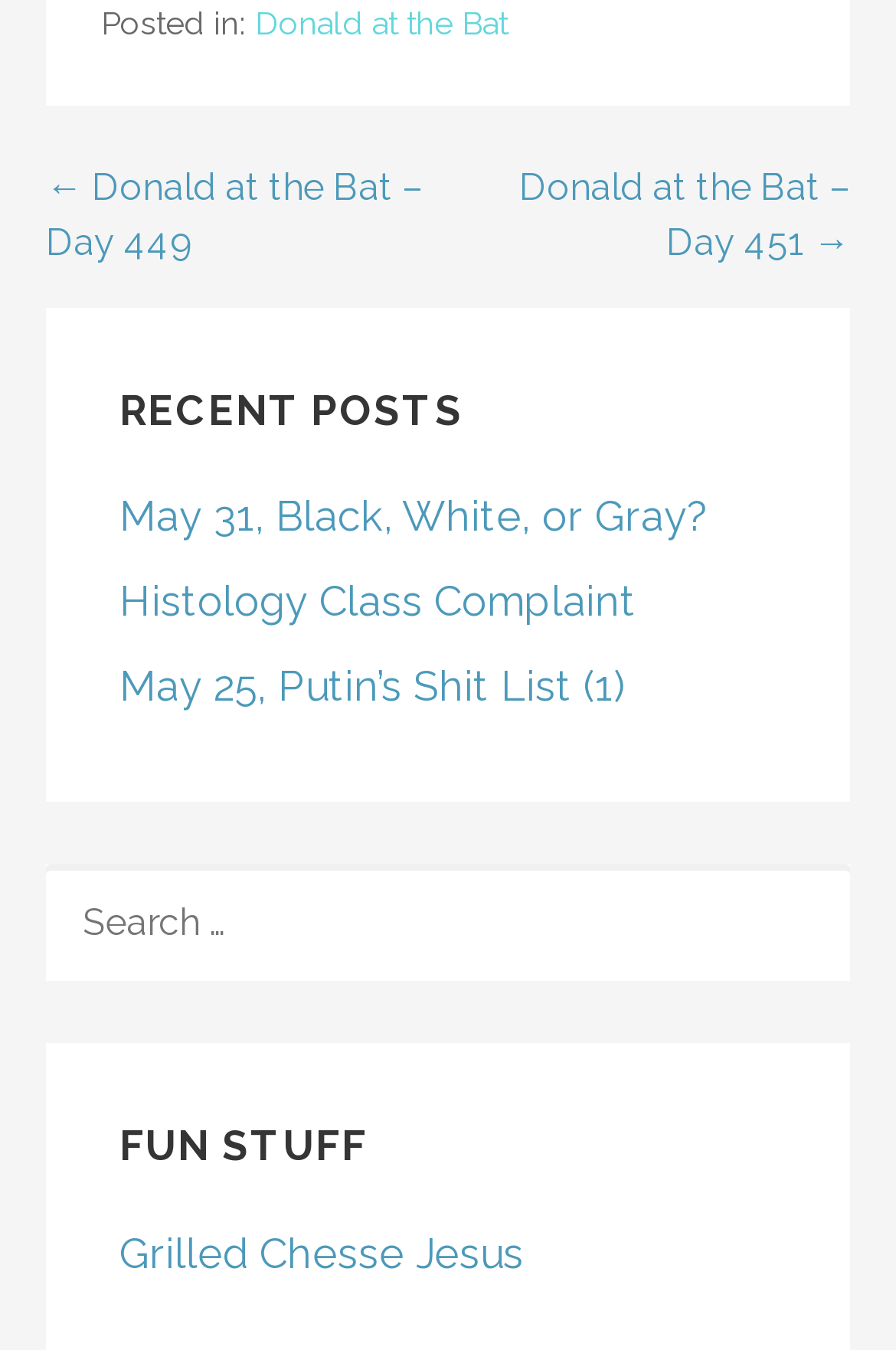Determine the coordinates of the bounding box for the clickable area needed to execute this instruction: "check FUN STUFF".

[0.133, 0.828, 0.867, 0.87]